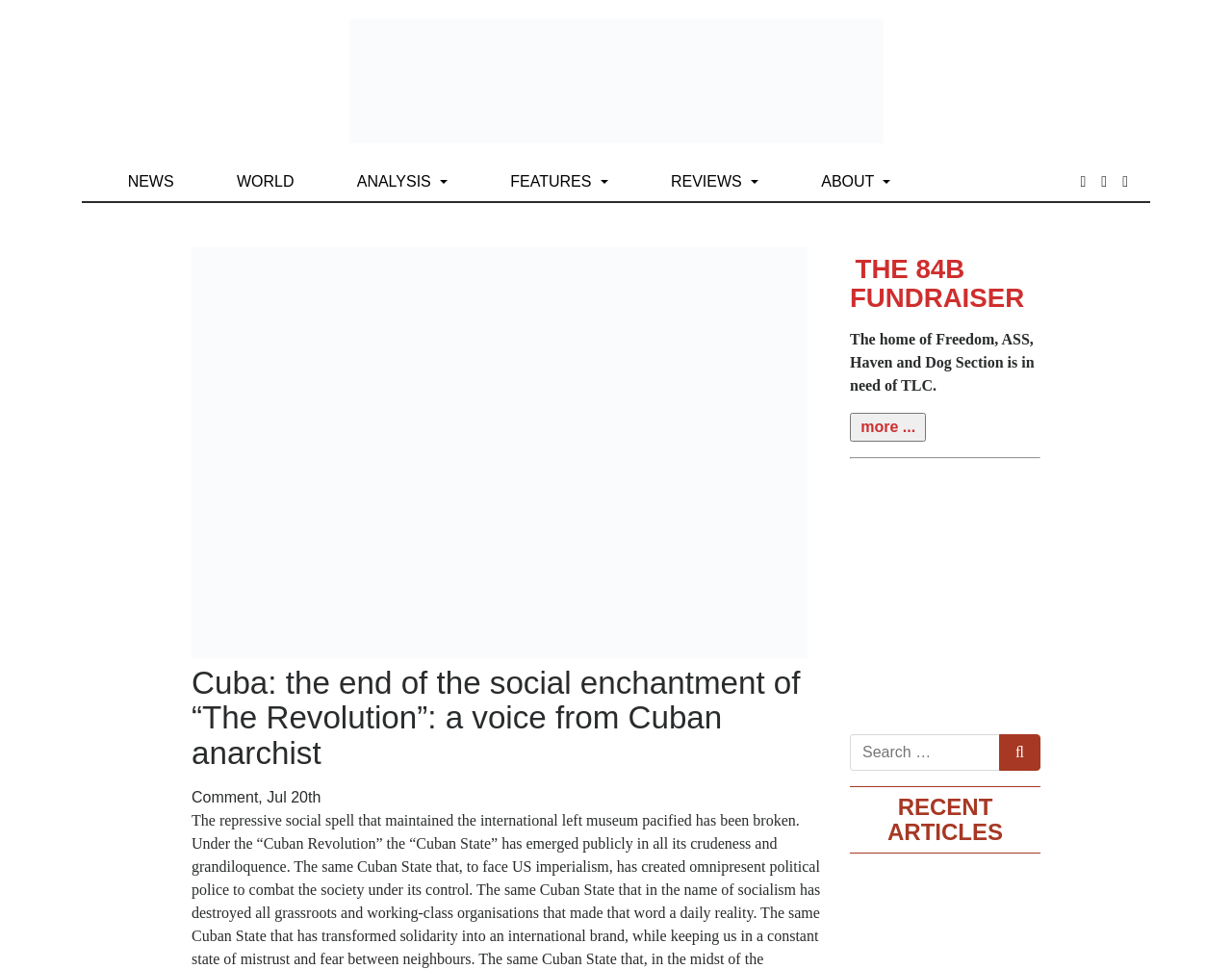Bounding box coordinates should be provided in the format (top-left x, top-left y, bottom-right x, bottom-right y) with all values between 0 and 1. Identify the bounding box for this UI element: name="s" placeholder="Search …"

[0.69, 0.757, 0.812, 0.795]